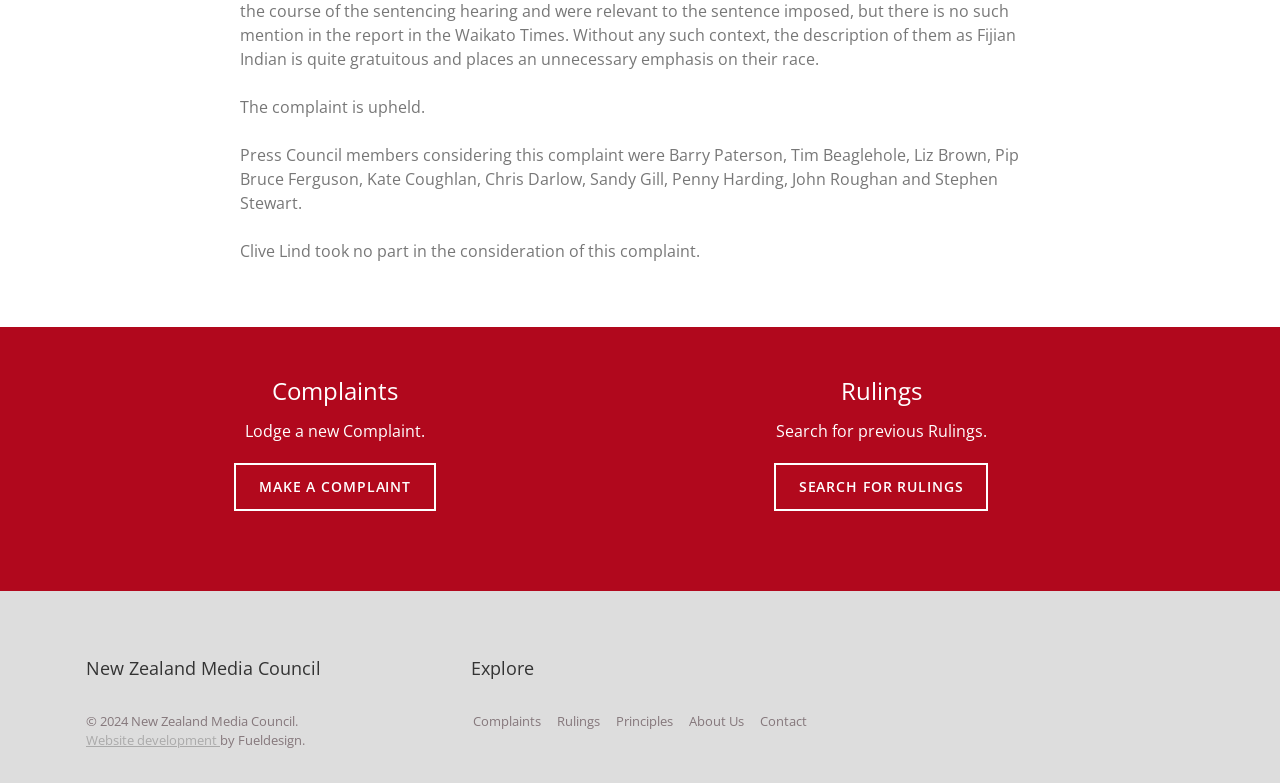Who developed the website?
Using the visual information, reply with a single word or short phrase.

Fuelydesign